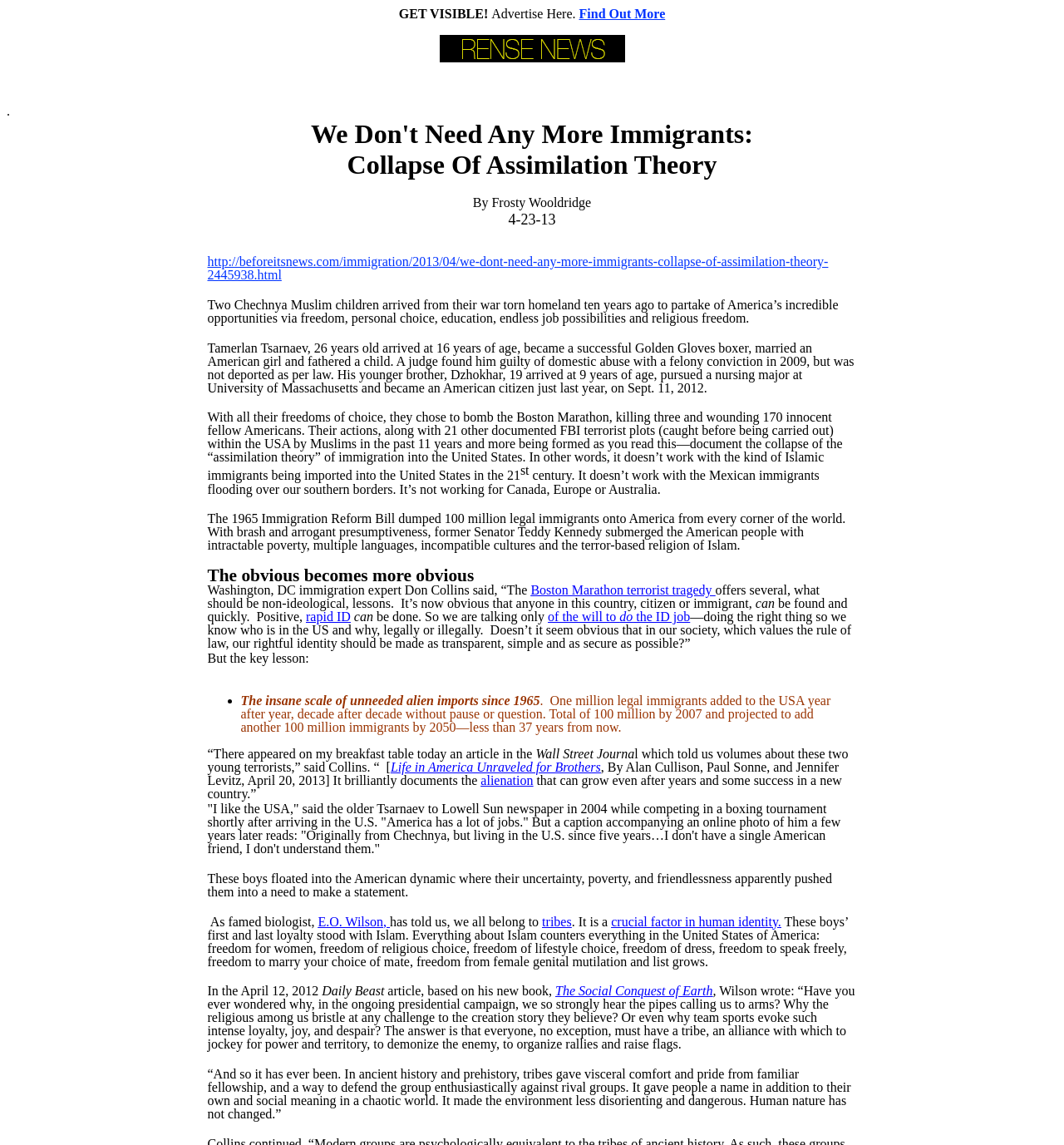What is the topic of the article?
Kindly answer the question with as much detail as you can.

Based on the content of the webpage, it appears that the article is discussing the topic of immigration, specifically the assimilation of immigrants into the United States and the potential risks associated with it.